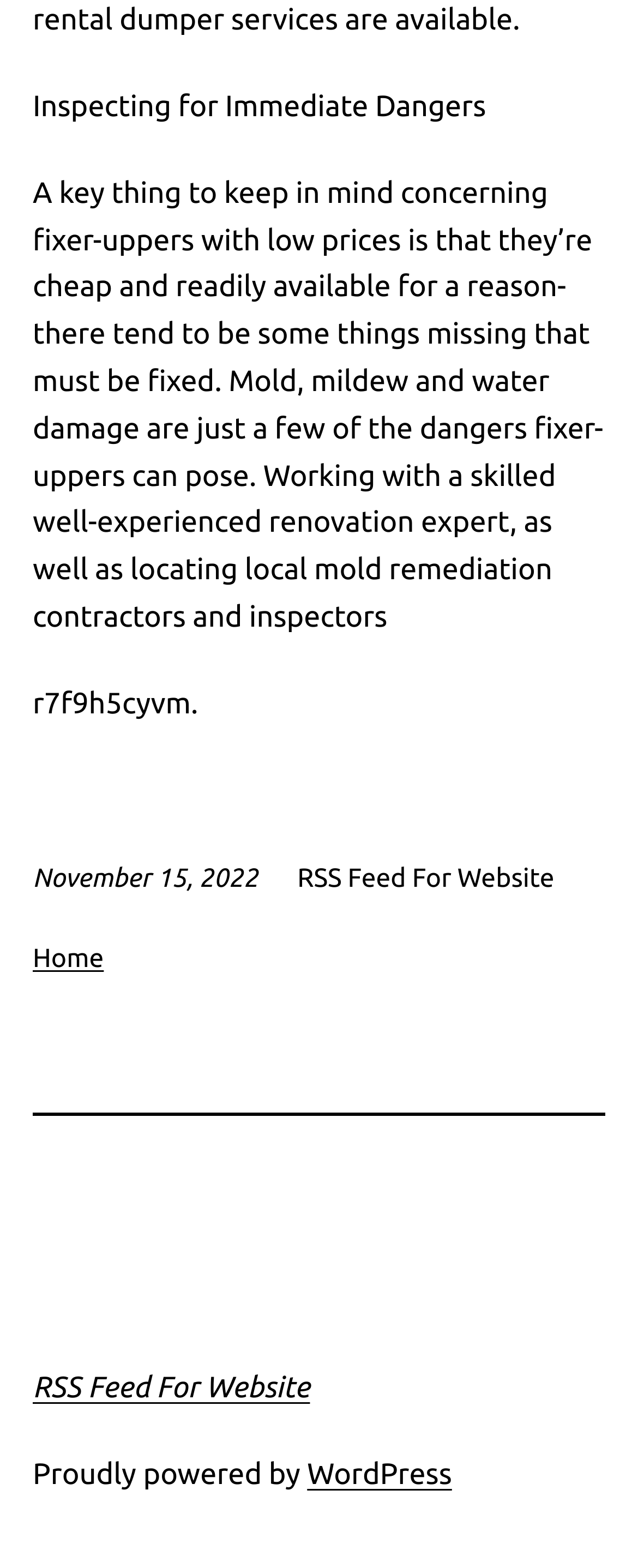What is the date of the article?
Please answer the question with a single word or phrase, referencing the image.

November 15, 2022